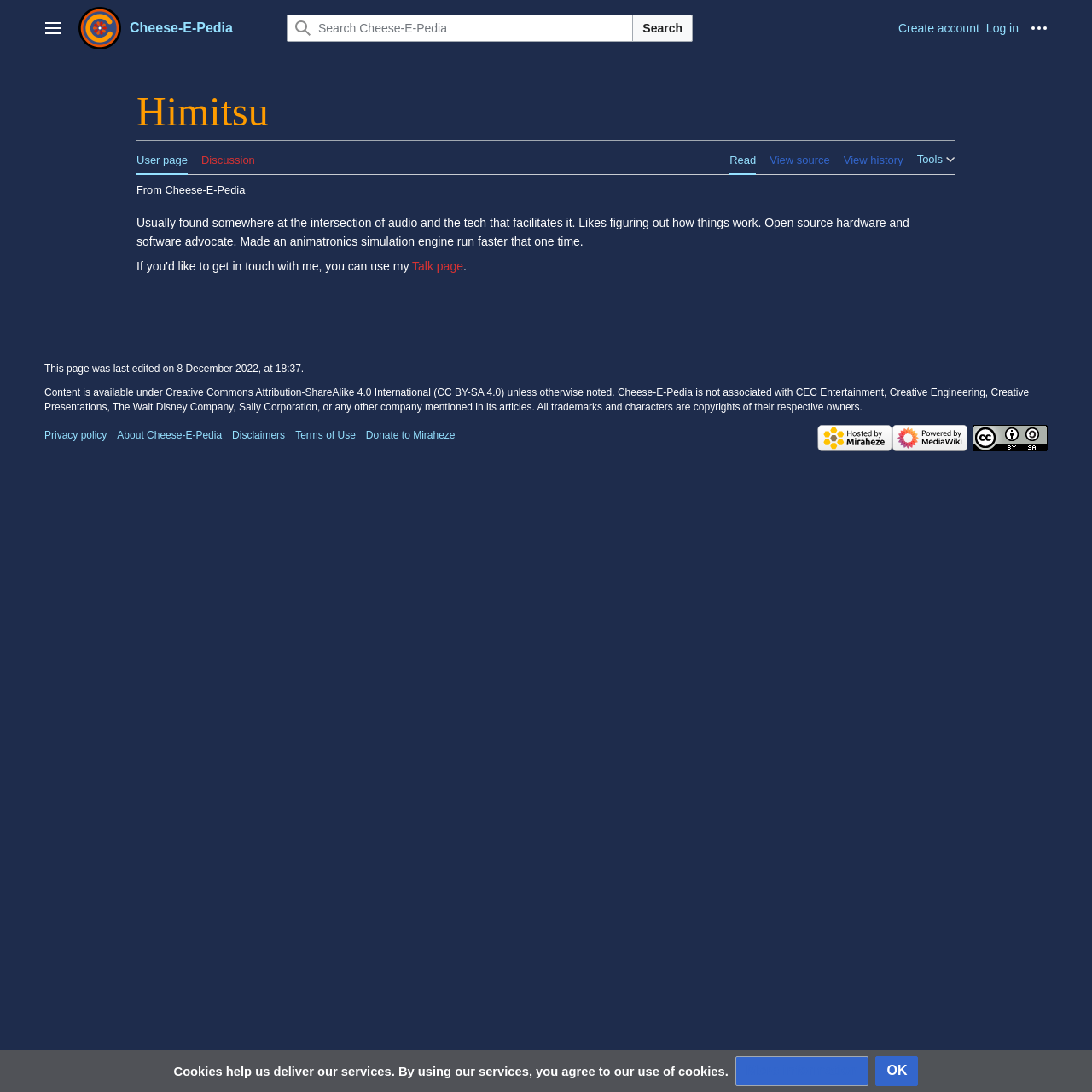Please pinpoint the bounding box coordinates for the region I should click to adhere to this instruction: "View user page".

[0.125, 0.128, 0.172, 0.16]